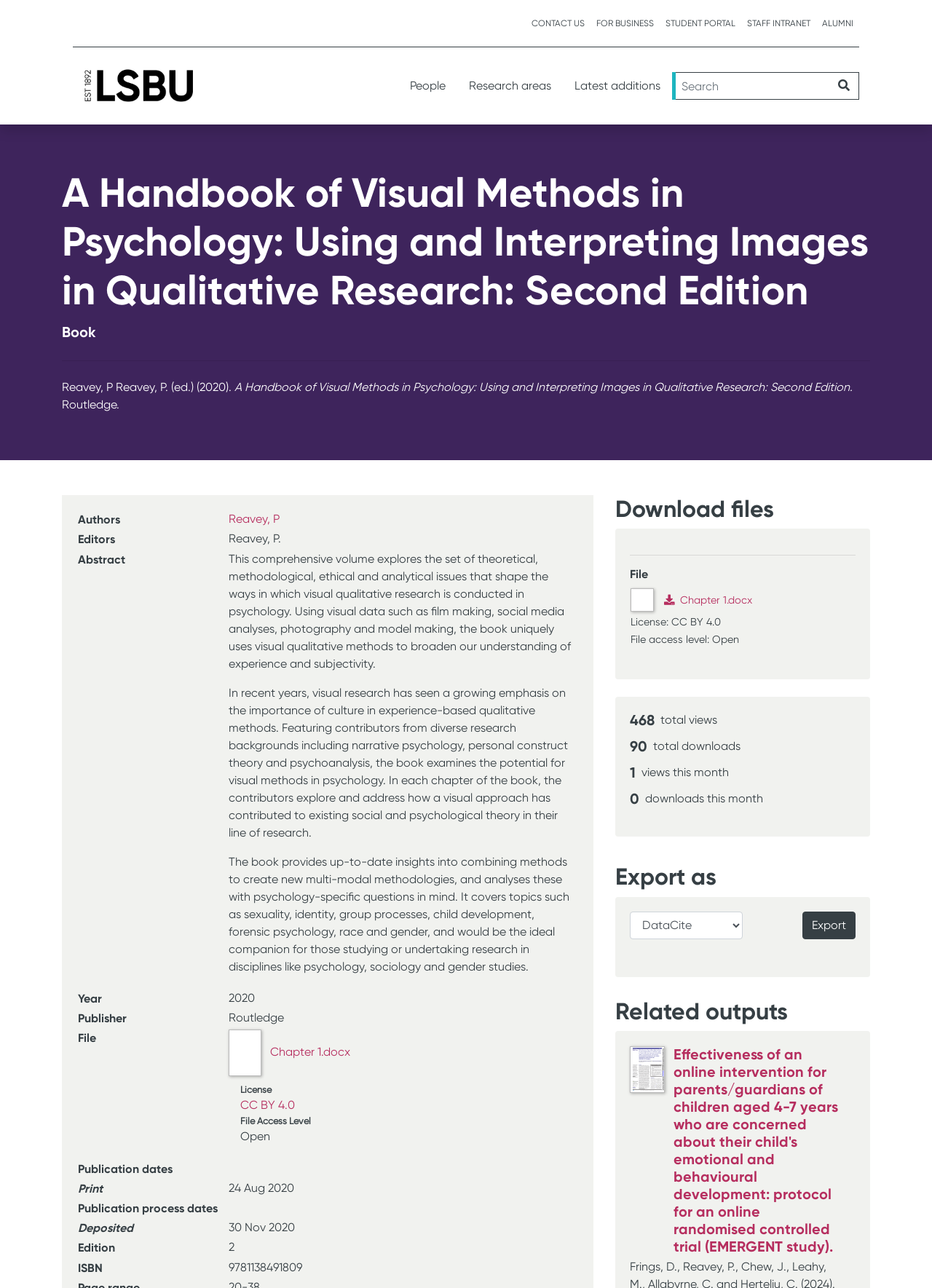Pinpoint the bounding box coordinates for the area that should be clicked to perform the following instruction: "Click on 'Unlocking Financial Growth with world.birosdmpoldakalsel.id: A Comprehensive Guide'".

None